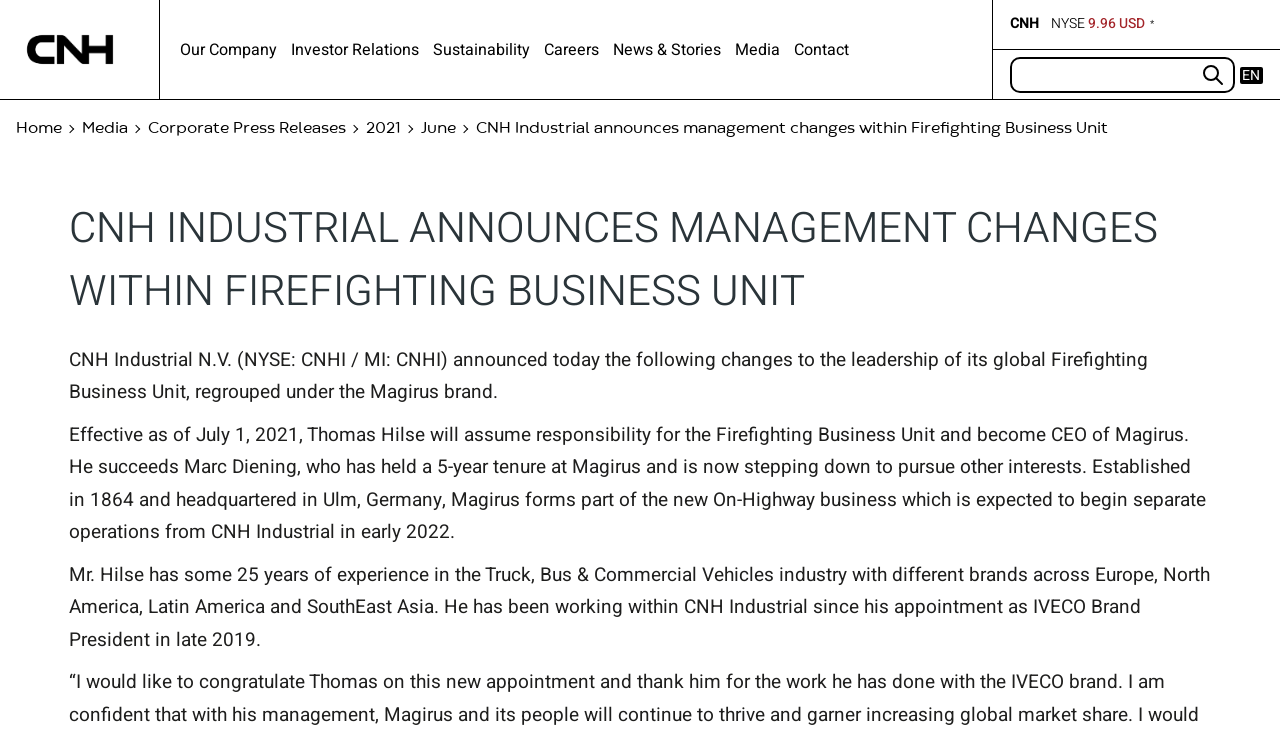Bounding box coordinates are specified in the format (top-left x, top-left y, bottom-right x, bottom-right y). All values are floating point numbers bounded between 0 and 1. Please provide the bounding box coordinate of the region this sentence describes: Share this article to Twitter

None